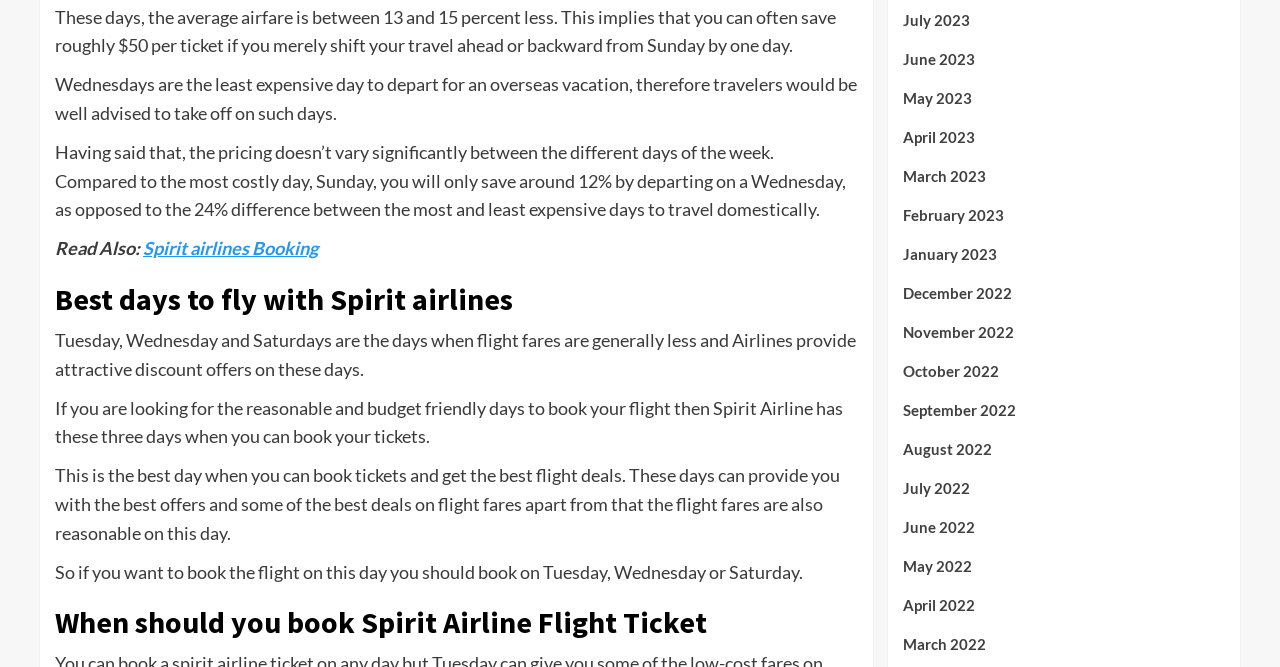Identify the bounding box coordinates for the region to click in order to carry out this instruction: "Read 'When should you book Spirit Airline Flight Ticket'". Provide the coordinates using four float numbers between 0 and 1, formatted as [left, top, right, bottom].

[0.043, 0.909, 0.67, 0.959]